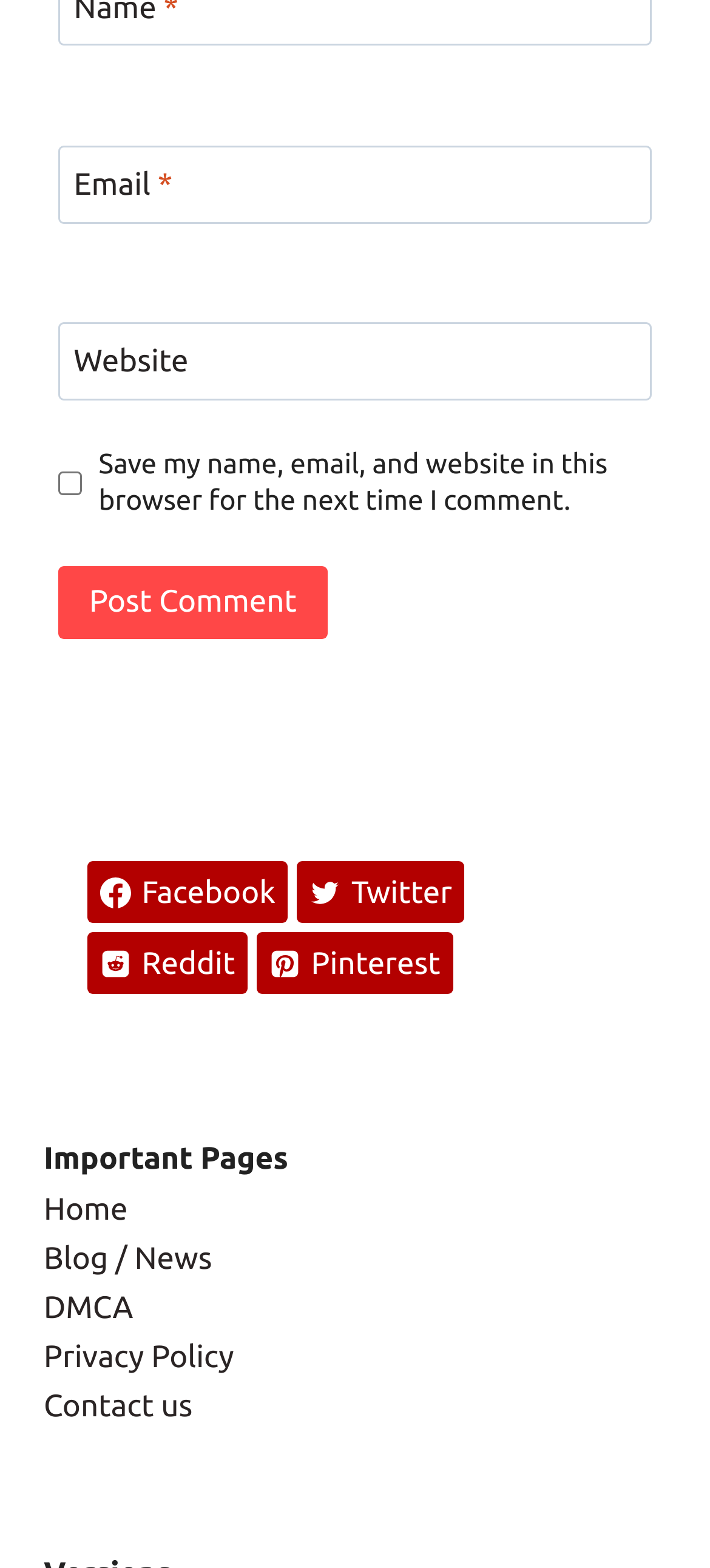Find the bounding box coordinates of the element to click in order to complete the given instruction: "Enter email address."

[0.082, 0.093, 0.918, 0.142]